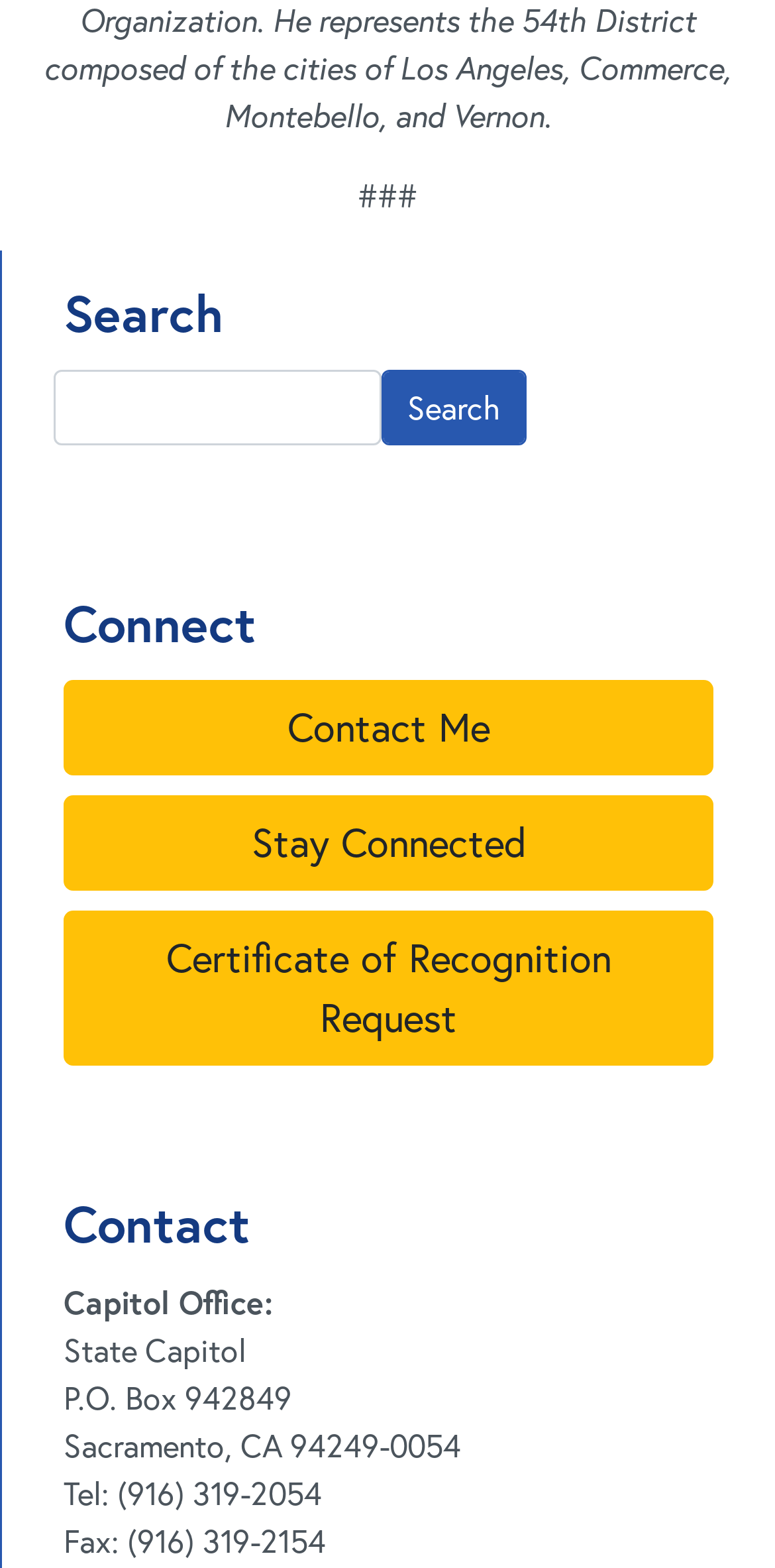Provide a brief response using a word or short phrase to this question:
What is the format of the search button?

Button